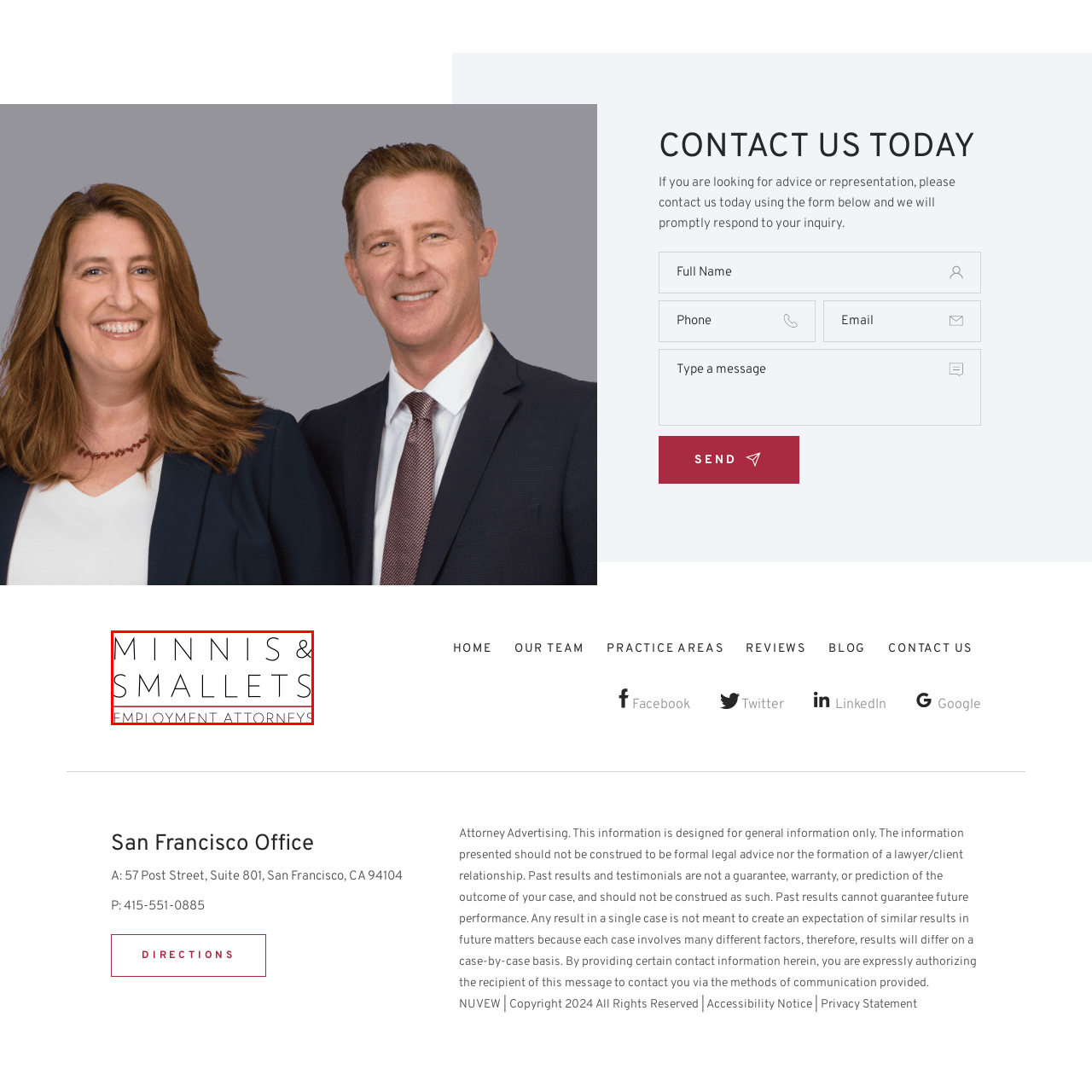What kind of services does the firm provide? Observe the image within the red bounding box and give a one-word or short-phrase answer.

Legal representation and advice